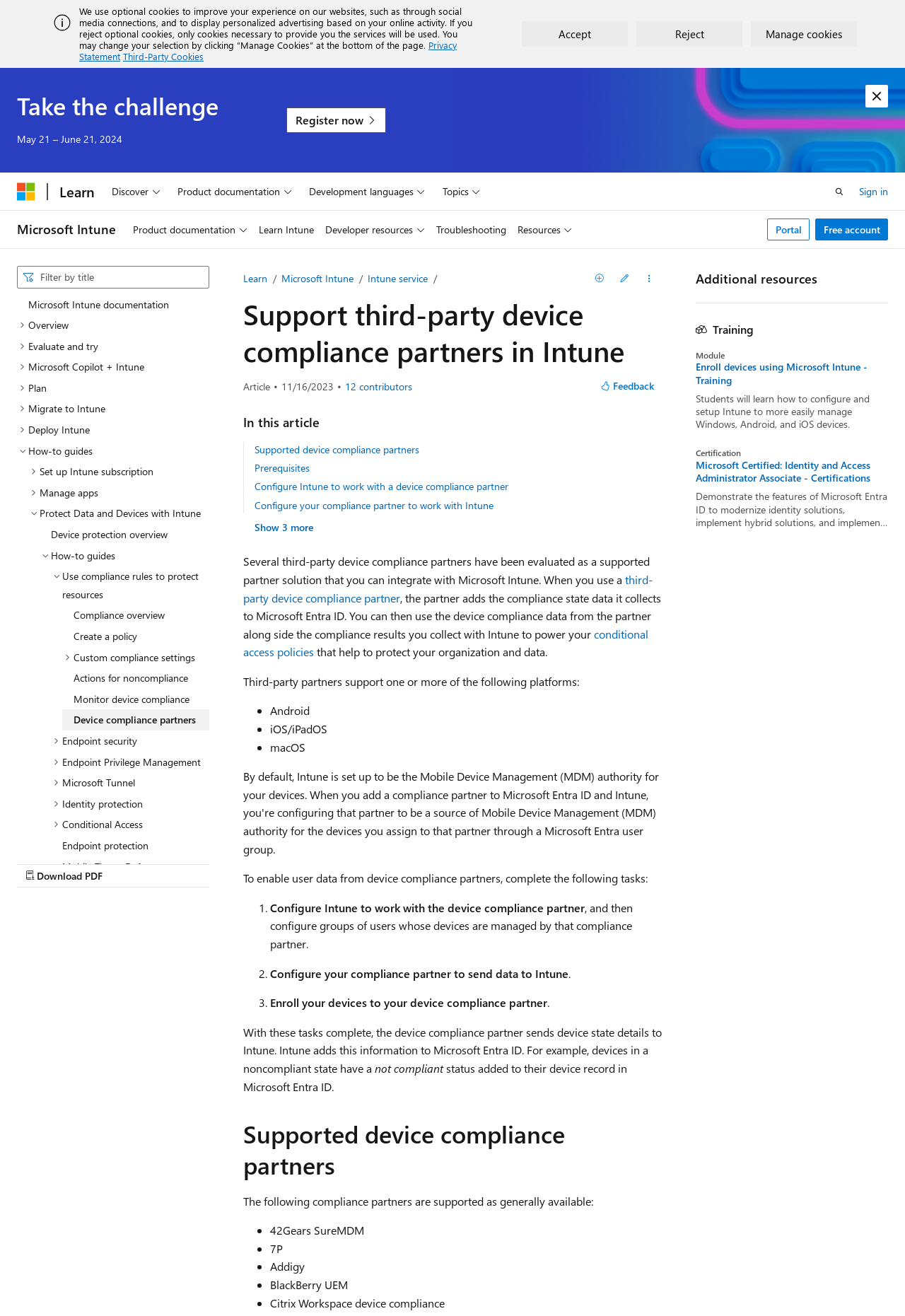Please give a short response to the question using one word or a phrase:
What is the topic of the 'Take the challenge' section?

May 21 – June 21, 2024